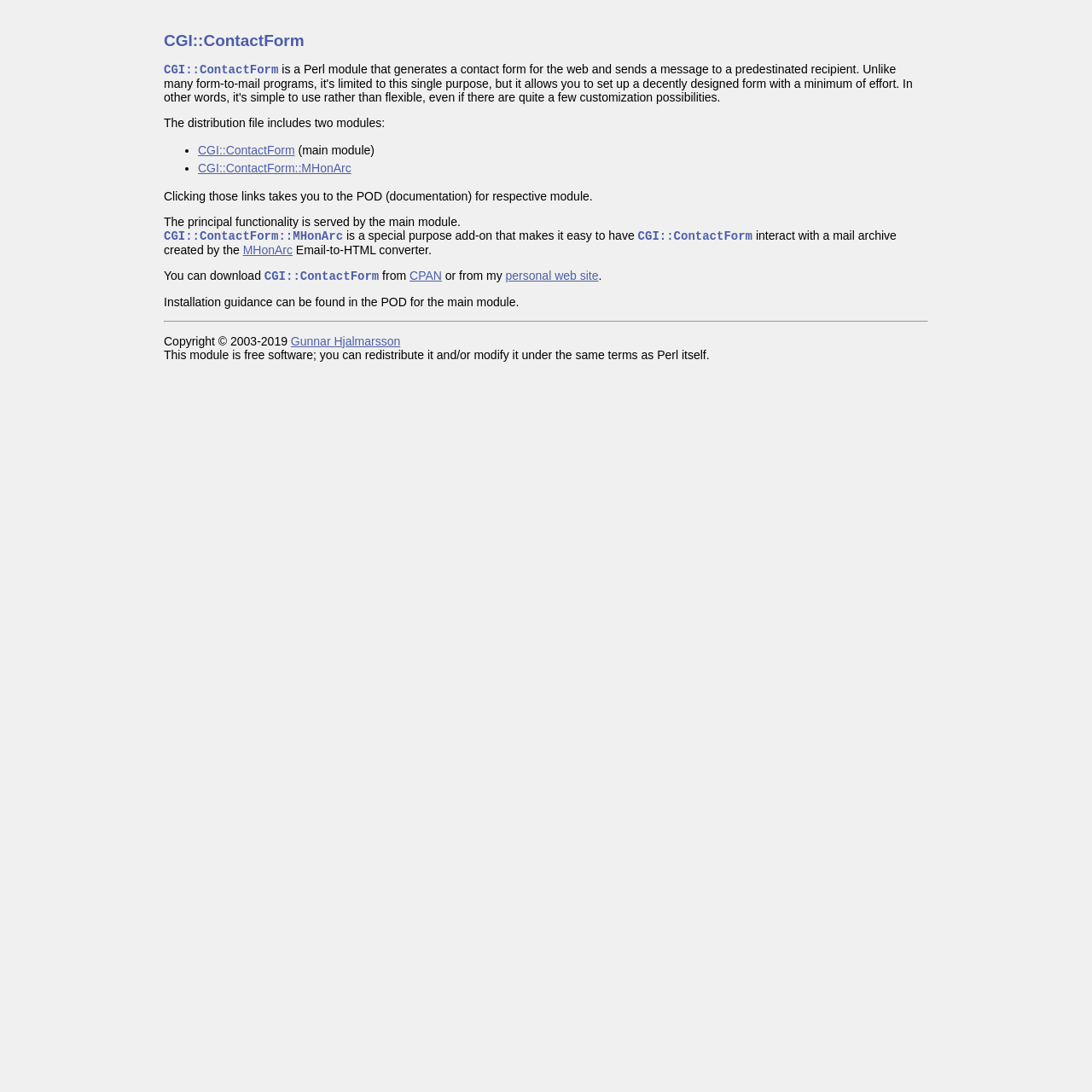What is the main module of CGI::ContactForm?
Answer the question with as much detail as you can, using the image as a reference.

The main module is mentioned in the text as 'The principal functionality is served by the main module.' and it is also linked as 'CGI::ContactForm' in the list of modules.